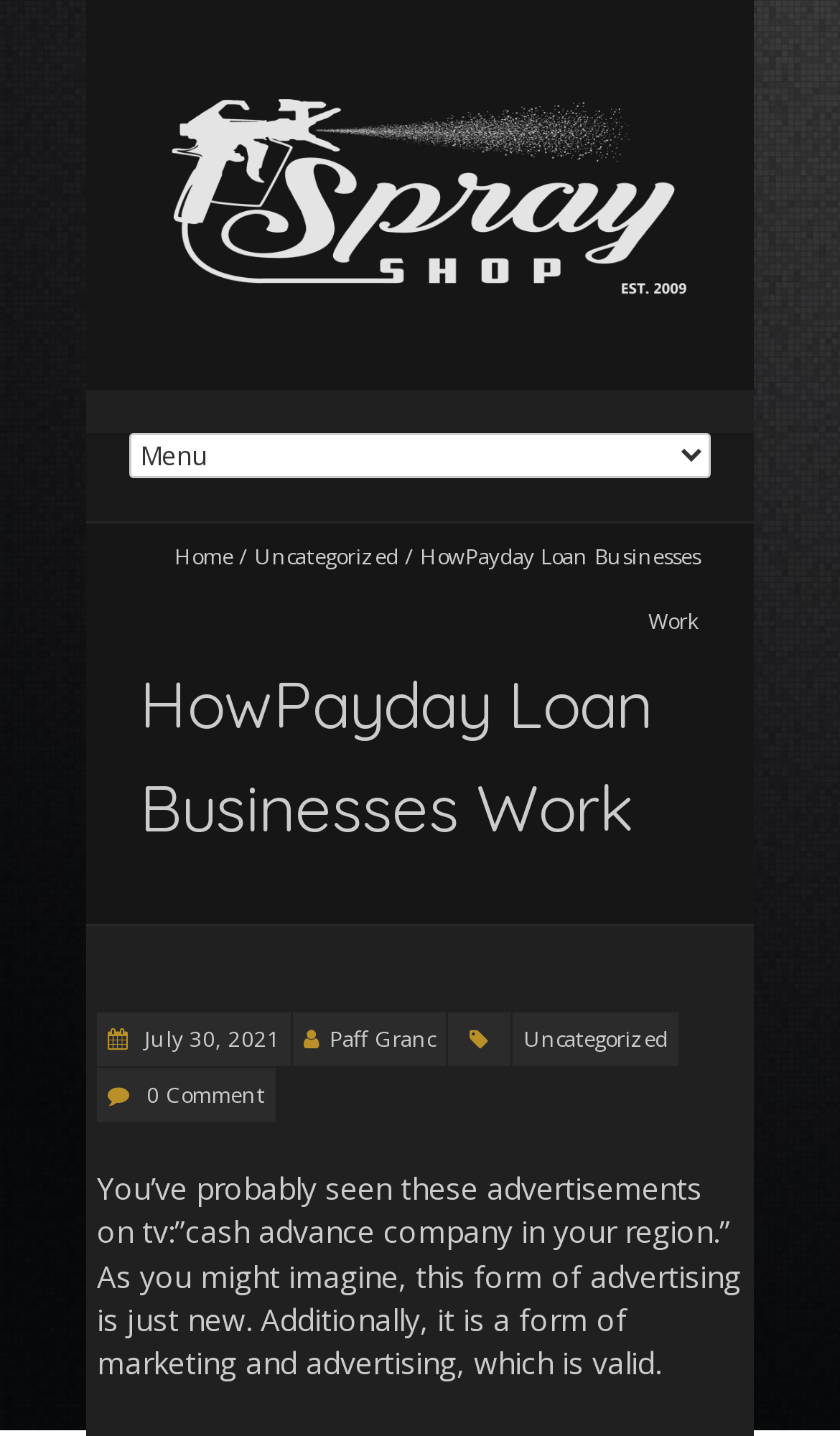Determine the bounding box coordinates for the UI element described. Format the coordinates as (top-left x, top-left y, bottom-right x, bottom-right y) and ensure all values are between 0 and 1. Element description: SPRAY SHOP USA

[0.167, 0.06, 0.833, 0.088]